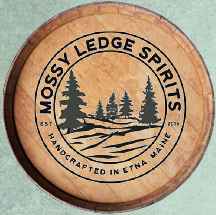Describe thoroughly the contents of the image.

The image features a circular wooden sign with a natural, rustic aesthetic, showcasing the logo of "Mossy Ledge Spirits." The design includes stylized trees and rolling hills, enhancing the outdoor and artisanal vibe. Prominently displayed within the circular border, the text reads "MOSSY LEDGE SPIRITS" at the top, complemented by "HANDCRAFTED IN ETNA, MAINE" at the bottom. The establishment year "EST 2019" is also integrated into the design. This imagery accentuates the brand’s connection to nature and its commitment to handcrafted quality, appealing to those seeking unique, artisanal spirits.